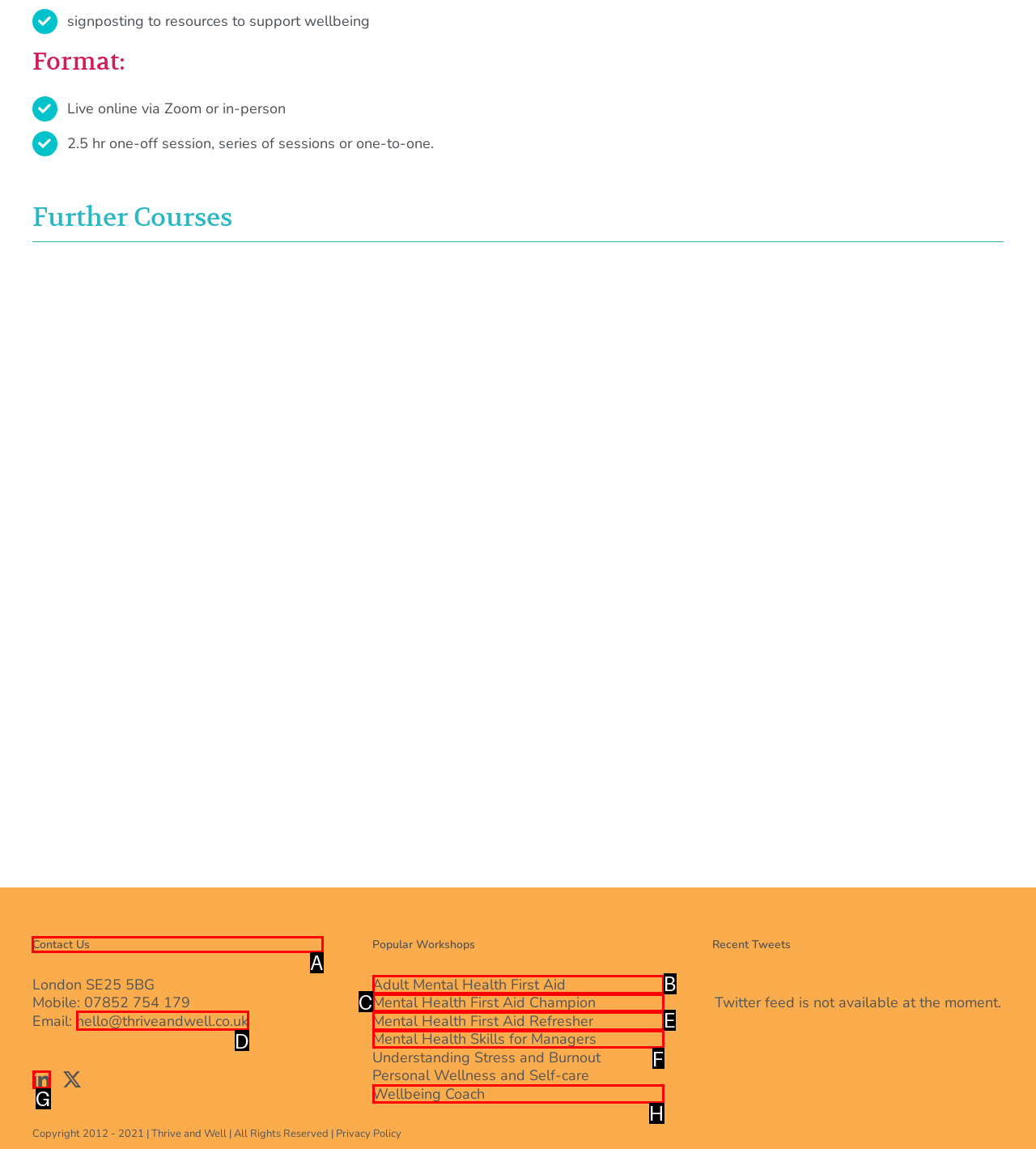Determine the letter of the UI element that will complete the task: Click Contact Us
Reply with the corresponding letter.

A